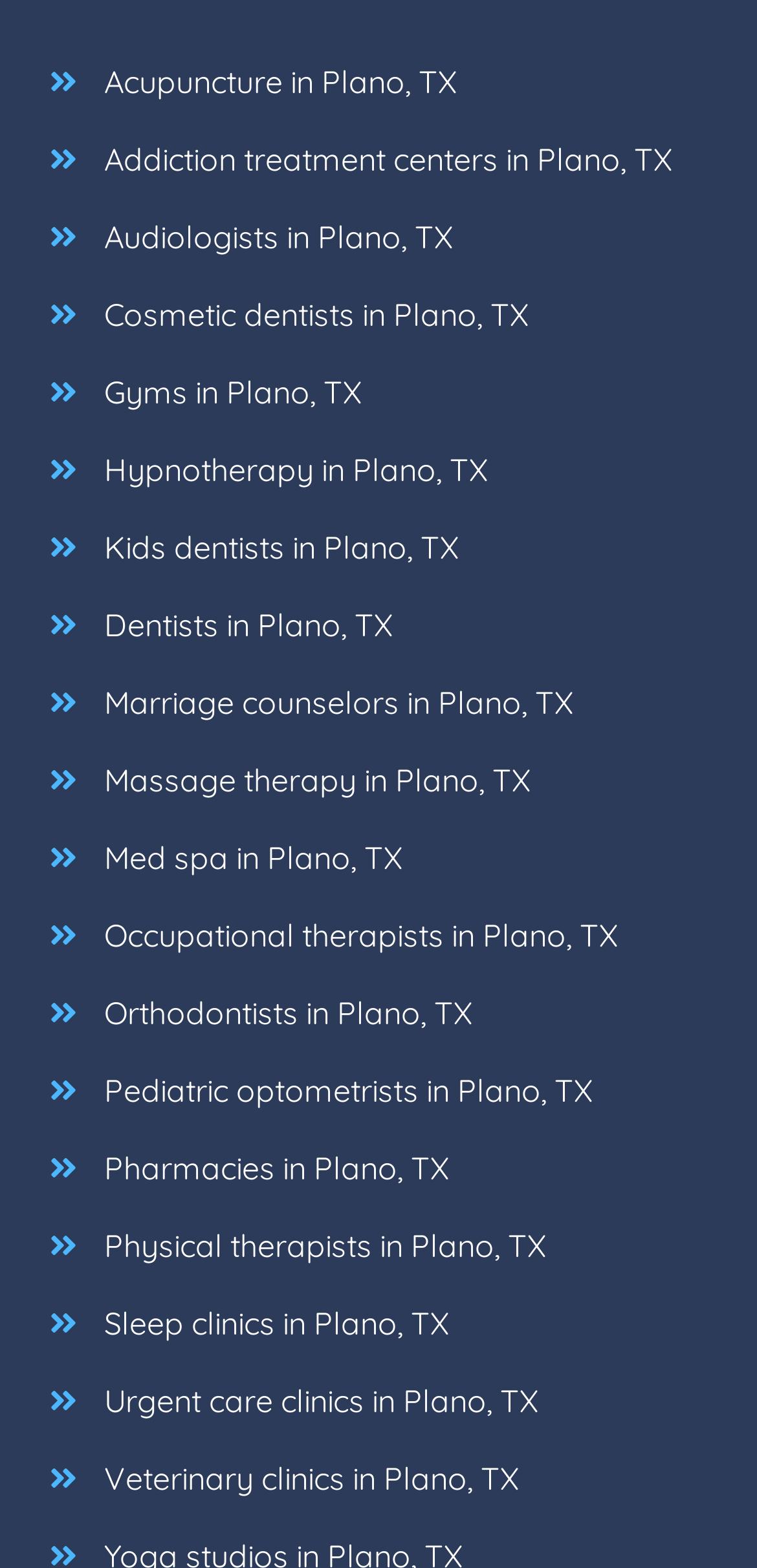Please give a concise answer to this question using a single word or phrase: 
How many links are listed on this webpage?

18